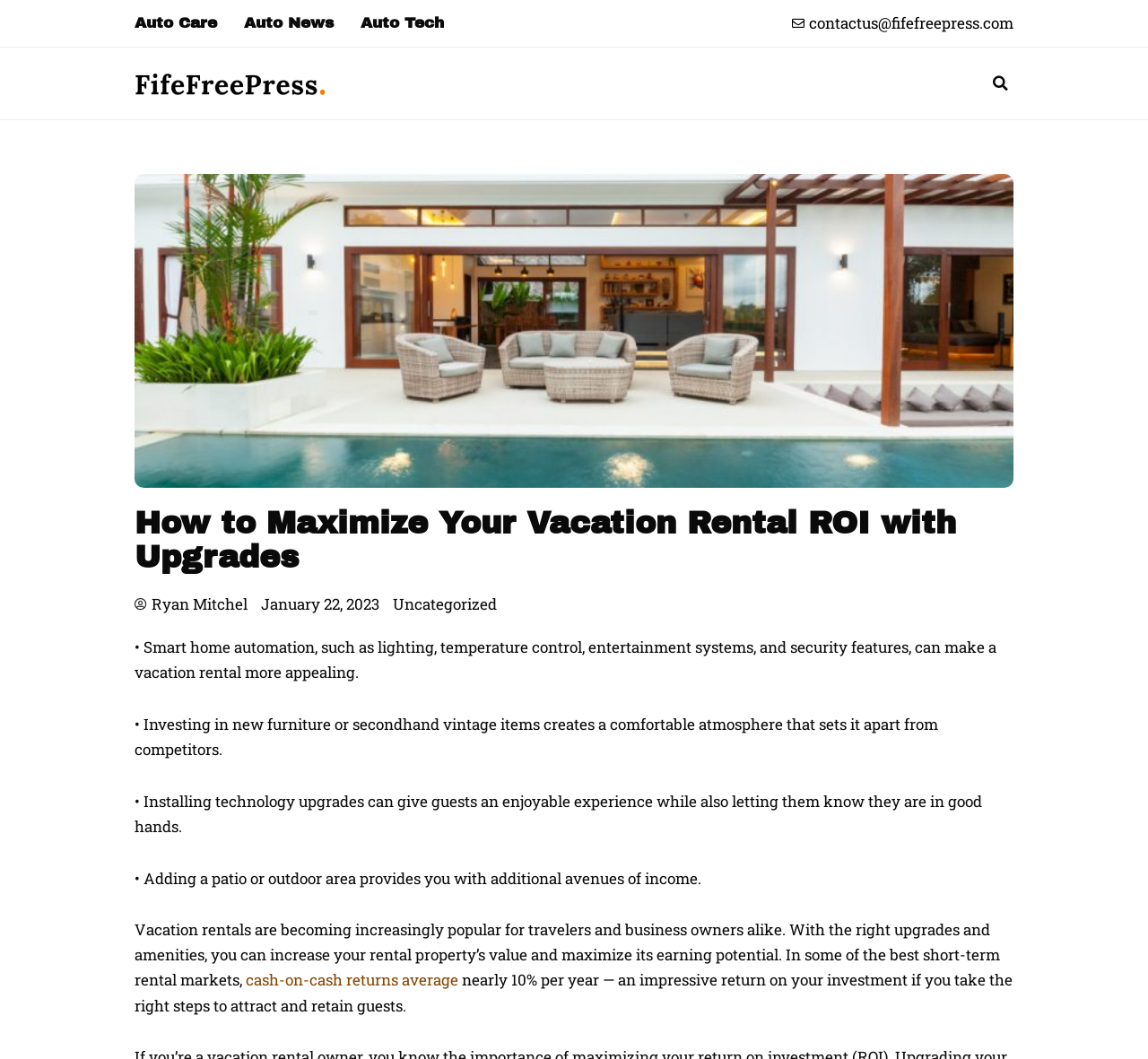Please give a short response to the question using one word or a phrase:
What is the email address provided on the webpage?

contactus@fifefreepress.com